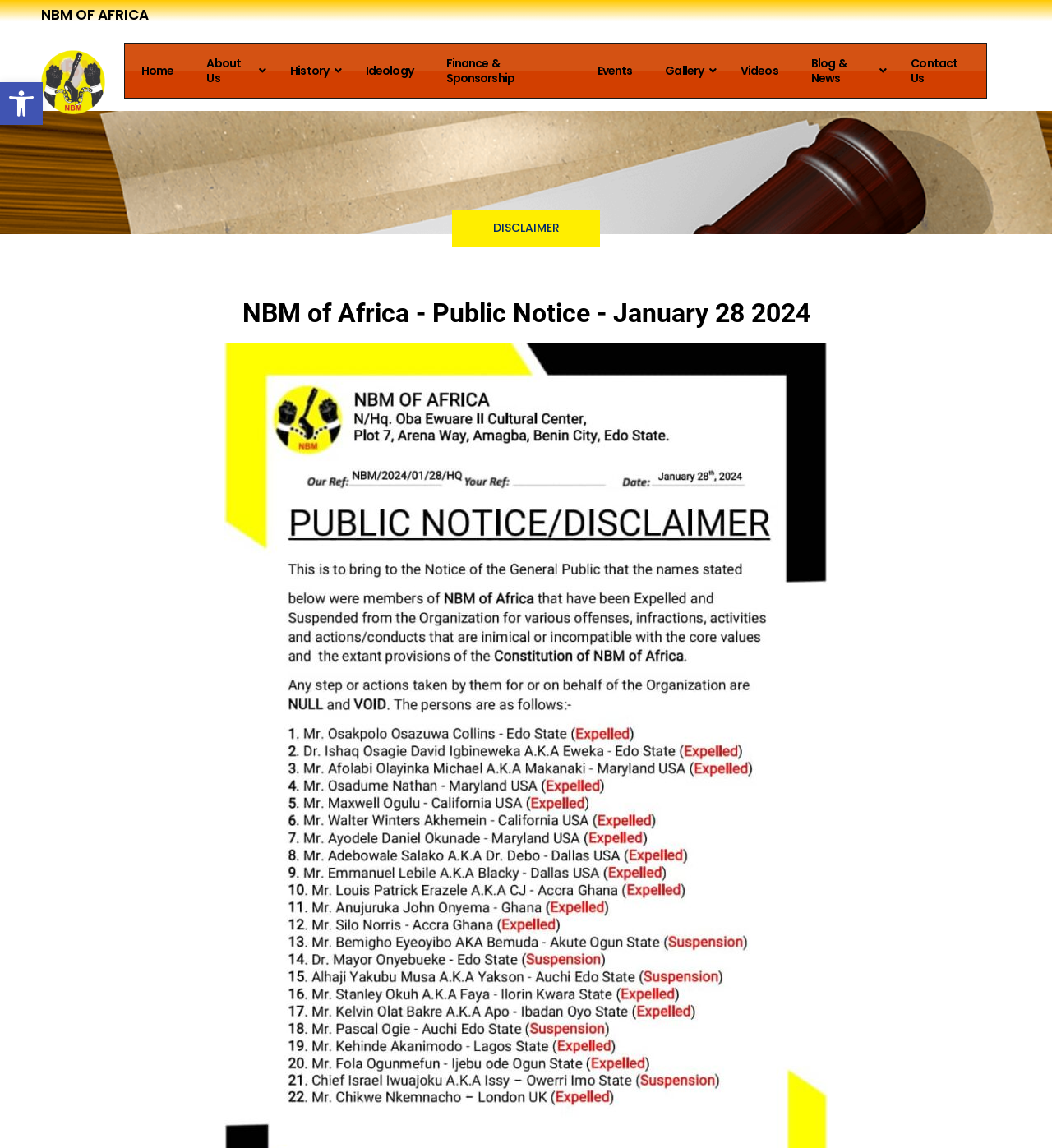Answer the following query with a single word or phrase:
What type of content is available on the website?

News, videos, gallery, etc.